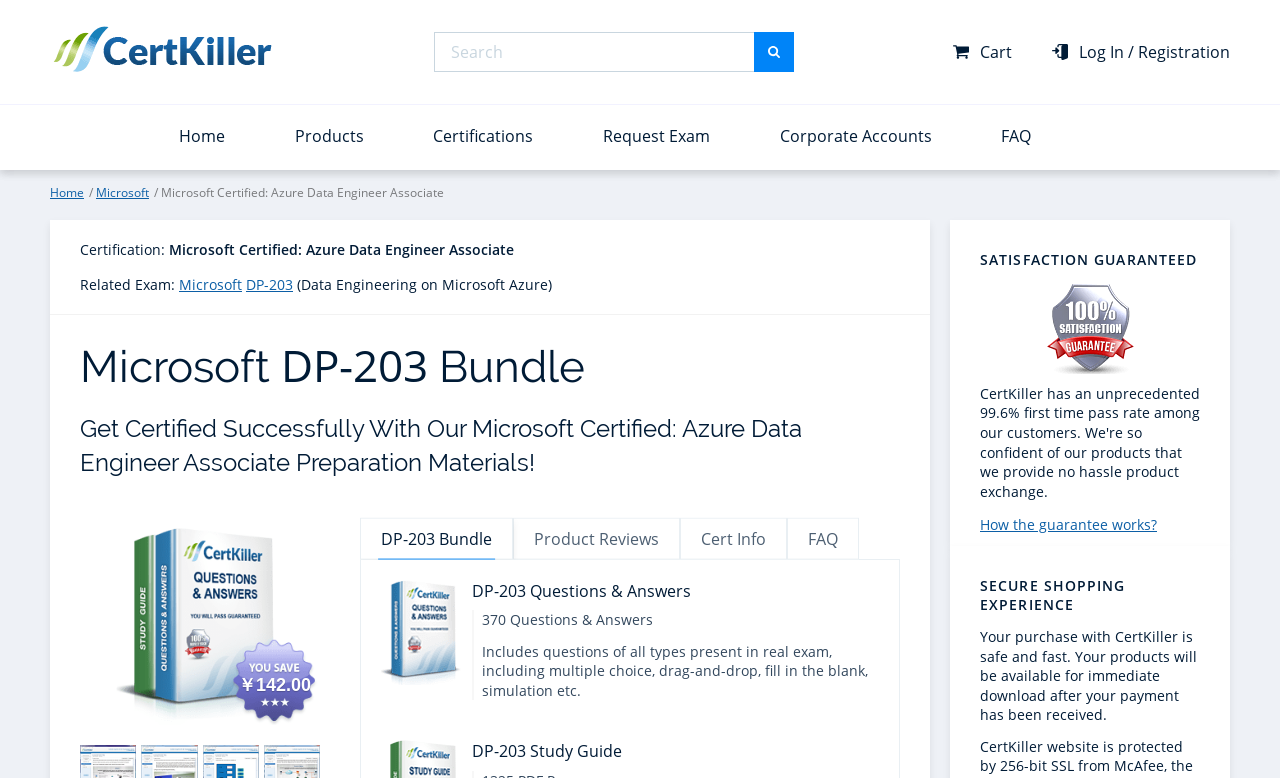What is the main heading of this webpage? Please extract and provide it.

Microsoft Certified: Azure Data Engineer Associate